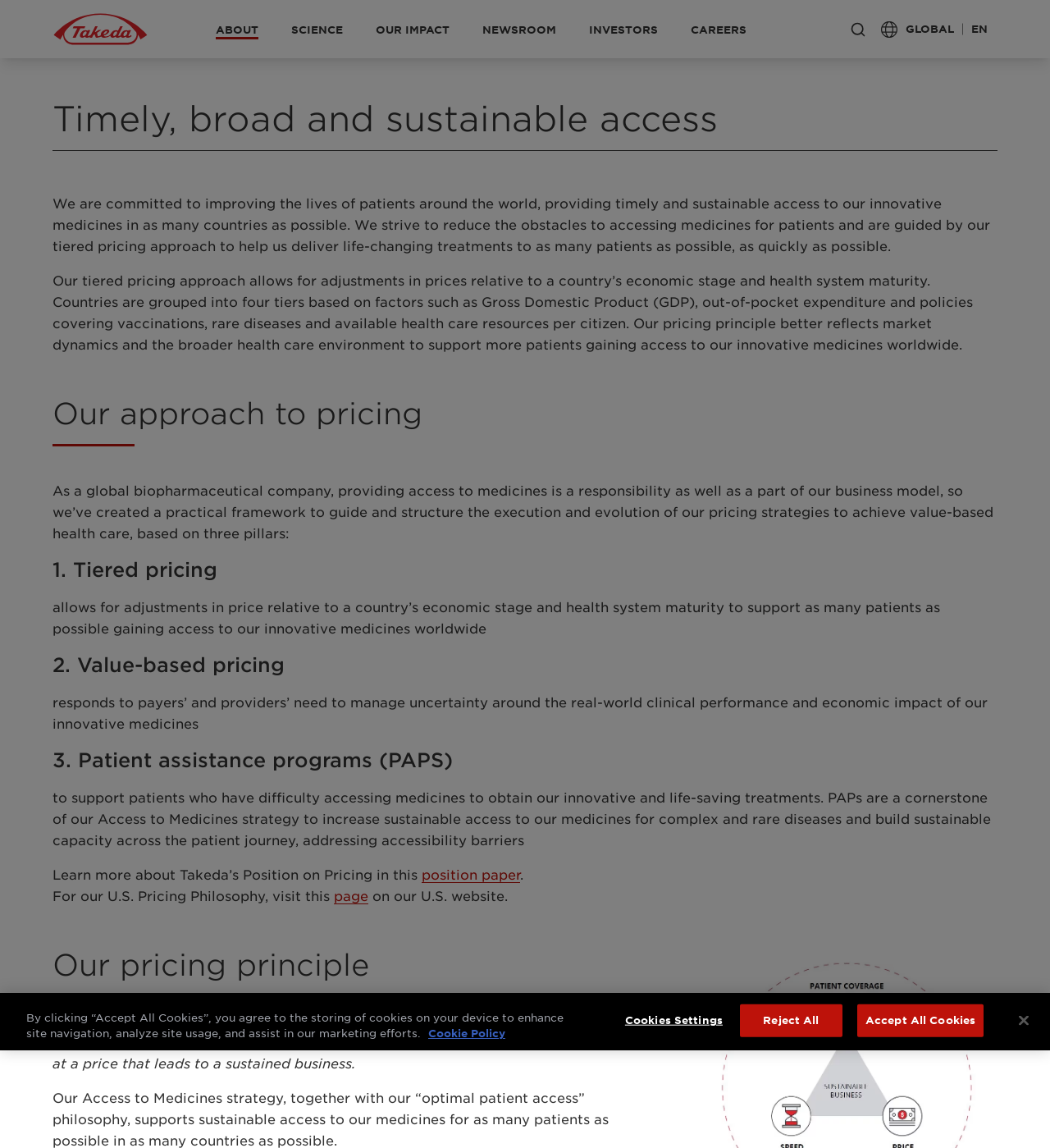Kindly determine the bounding box coordinates for the clickable area to achieve the given instruction: "Read more about Takeda's Position on Pricing".

[0.402, 0.754, 0.495, 0.769]